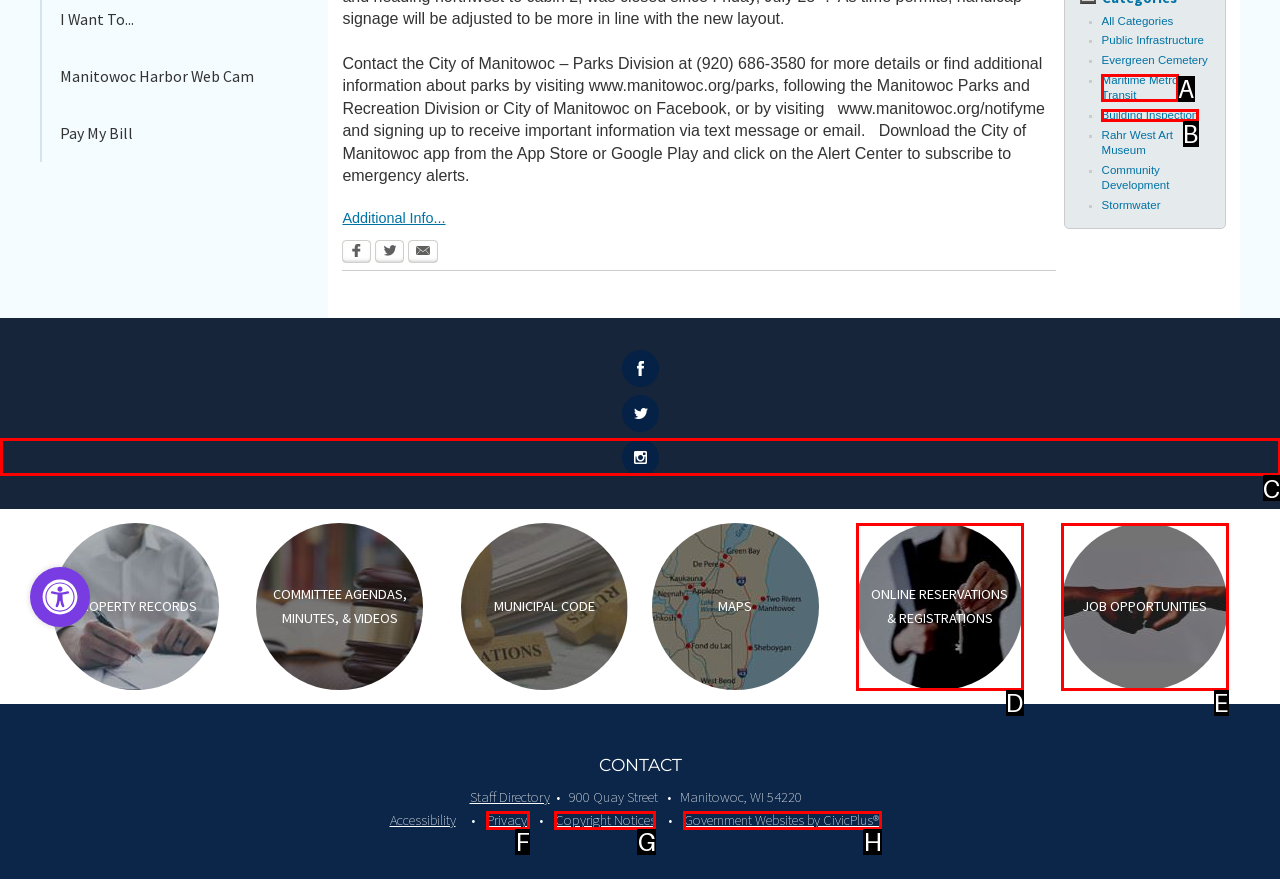Based on the description: Copyright Notices, select the HTML element that best fits. Reply with the letter of the correct choice from the options given.

G